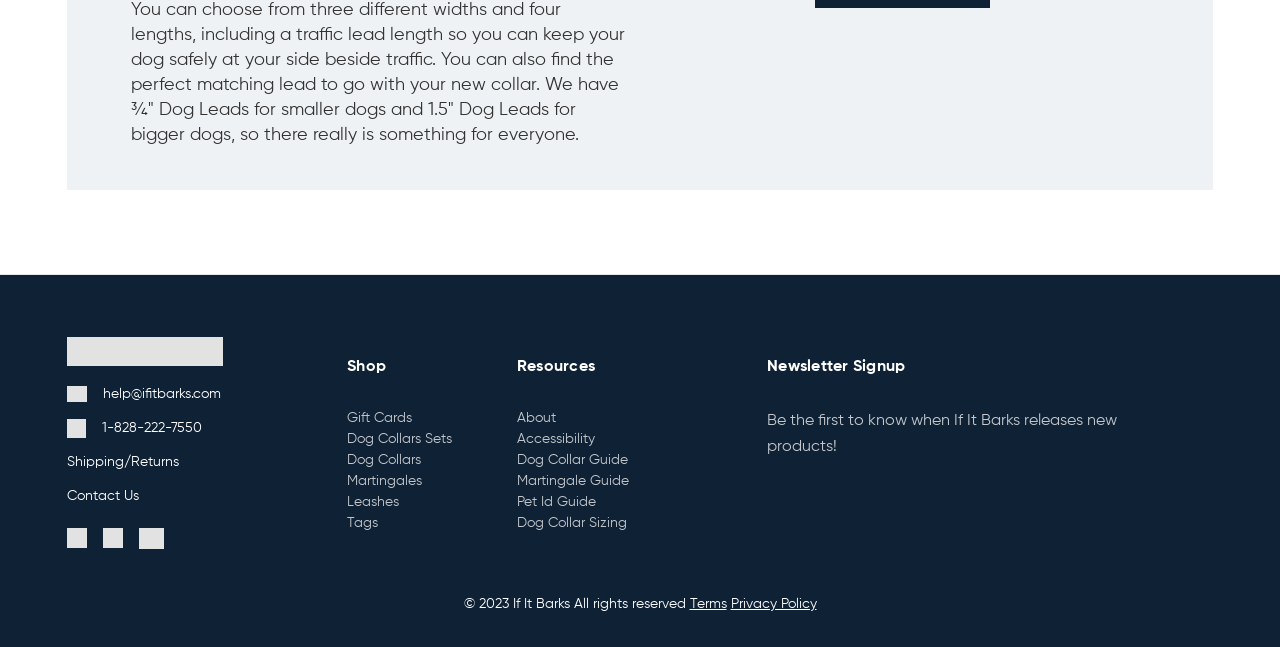Identify the bounding box coordinates of the region I need to click to complete this instruction: "Login to the system".

None